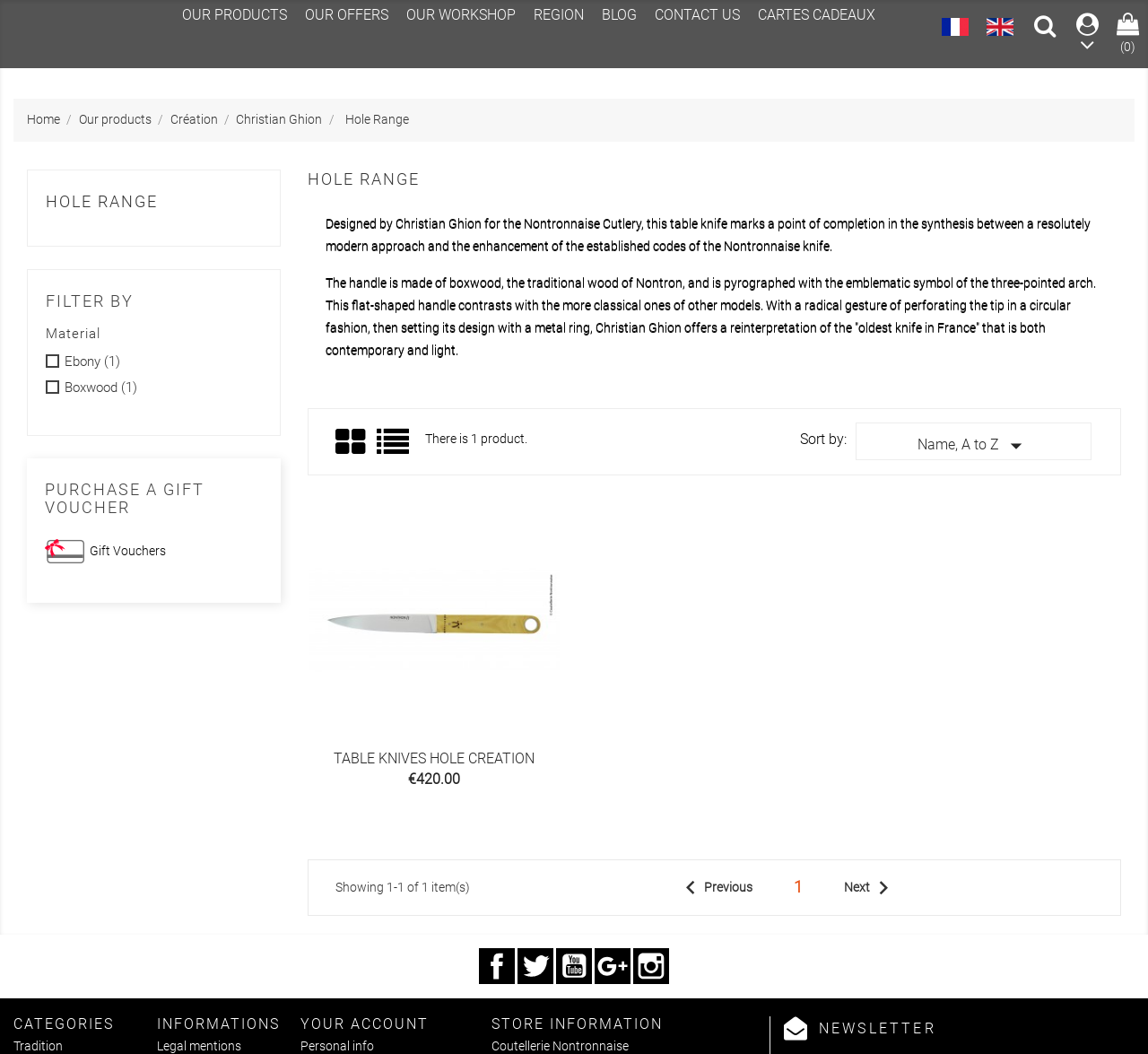Bounding box coordinates must be specified in the format (top-left x, top-left y, bottom-right x, bottom-right y). All values should be floating point numbers between 0 and 1. What are the bounding box coordinates of the UI element described as: Blog

[0.516, 0.0, 0.562, 0.029]